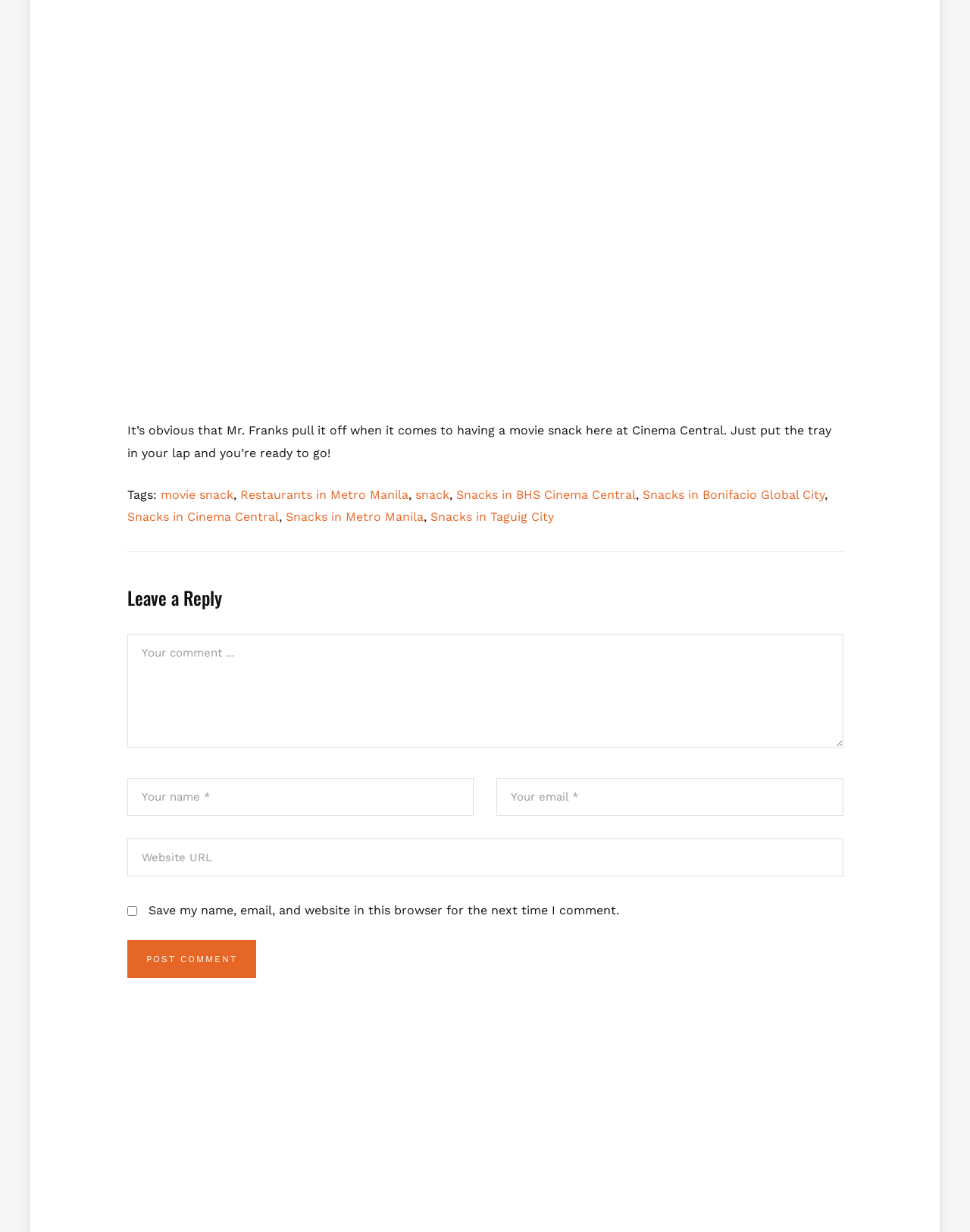Extract the bounding box for the UI element that matches this description: "Snacks in Bonifacio Global City".

[0.662, 0.395, 0.85, 0.407]